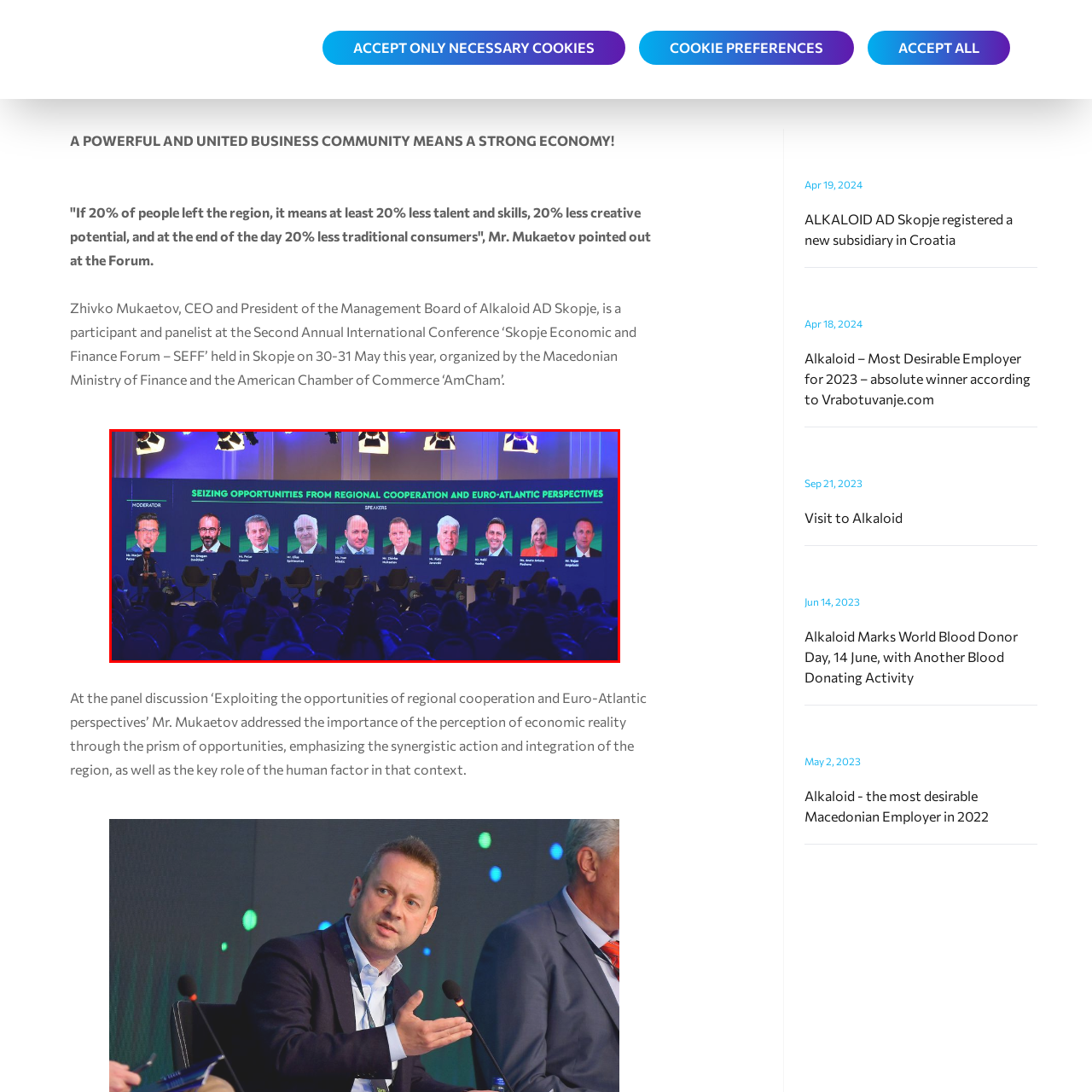What is the topic of the panel discussion?
Focus on the image inside the red bounding box and offer a thorough and detailed answer to the question.

The topic of the panel discussion is regional cooperation and economic prospects, as indicated by the backdrop displaying the names and titles of key speakers, and the audience's attentive participation in the dialogue.